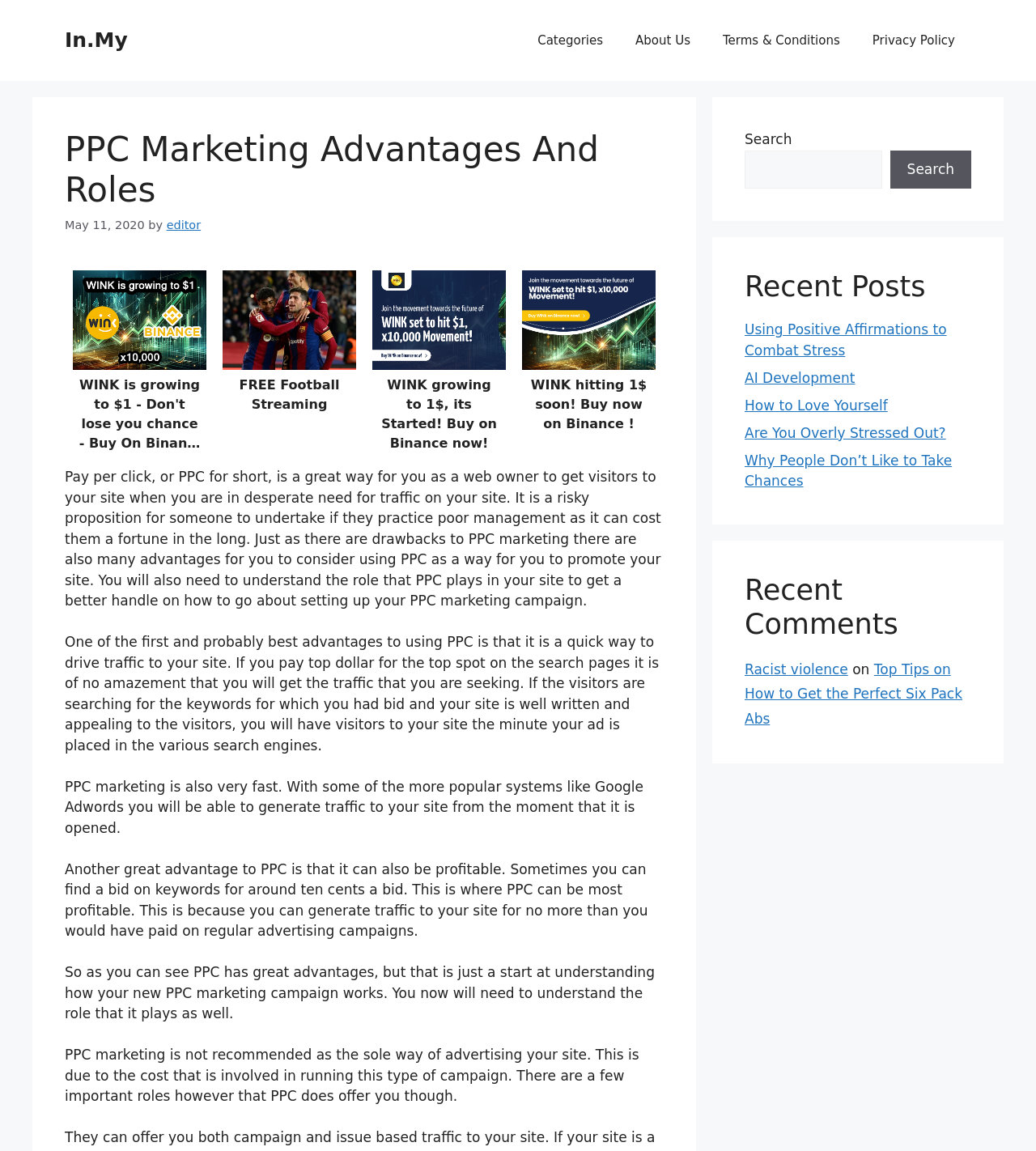Refer to the image and offer a detailed explanation in response to the question: What is the date of the article?

The date of the article is mentioned in the time element, which is 'May 11, 2020', indicating when the article was published.